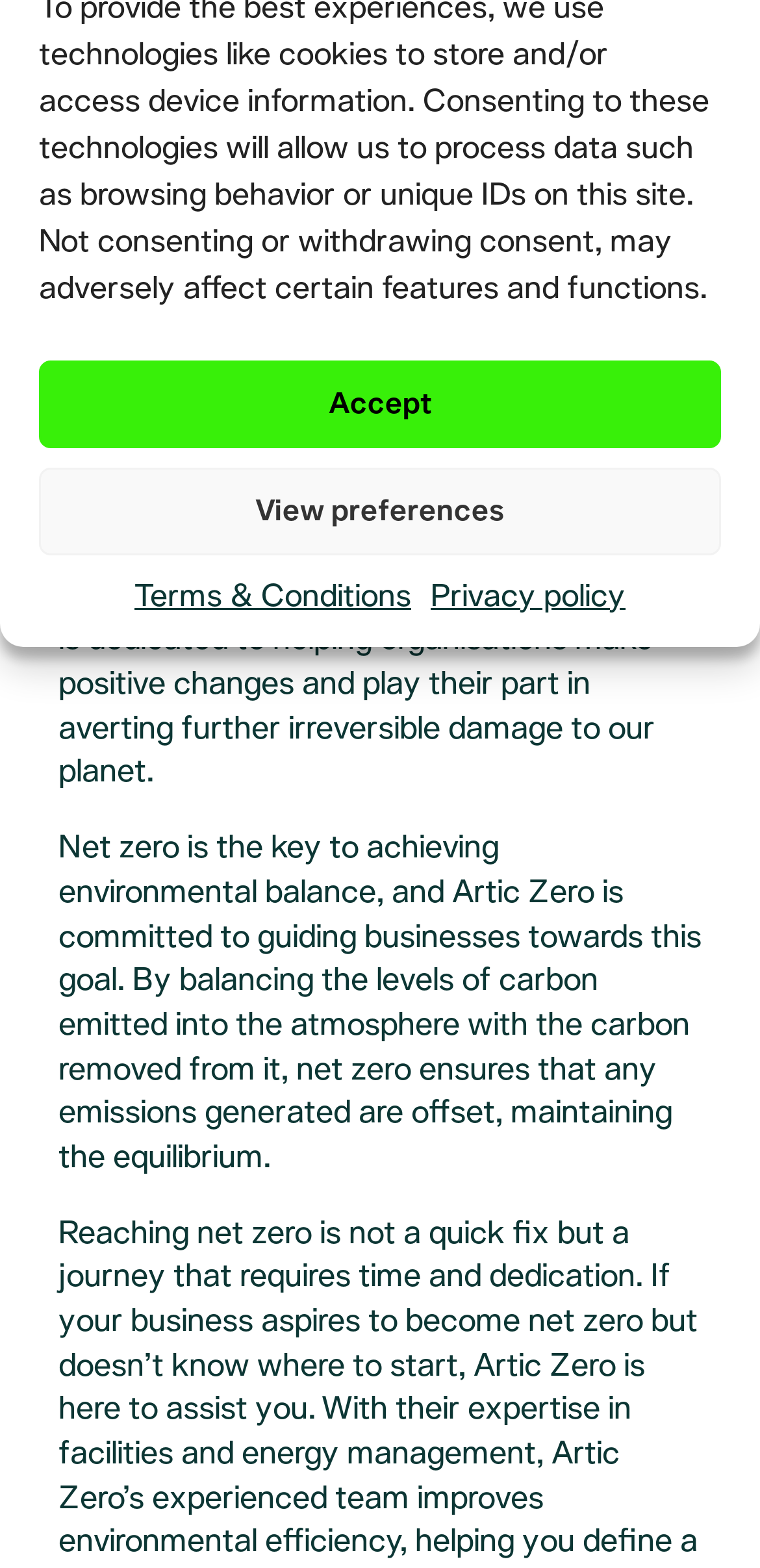Please provide the bounding box coordinates in the format (top-left x, top-left y, bottom-right x, bottom-right y). Remember, all values are floating point numbers between 0 and 1. What is the bounding box coordinate of the region described as: Team

[0.077, 0.285, 0.179, 0.312]